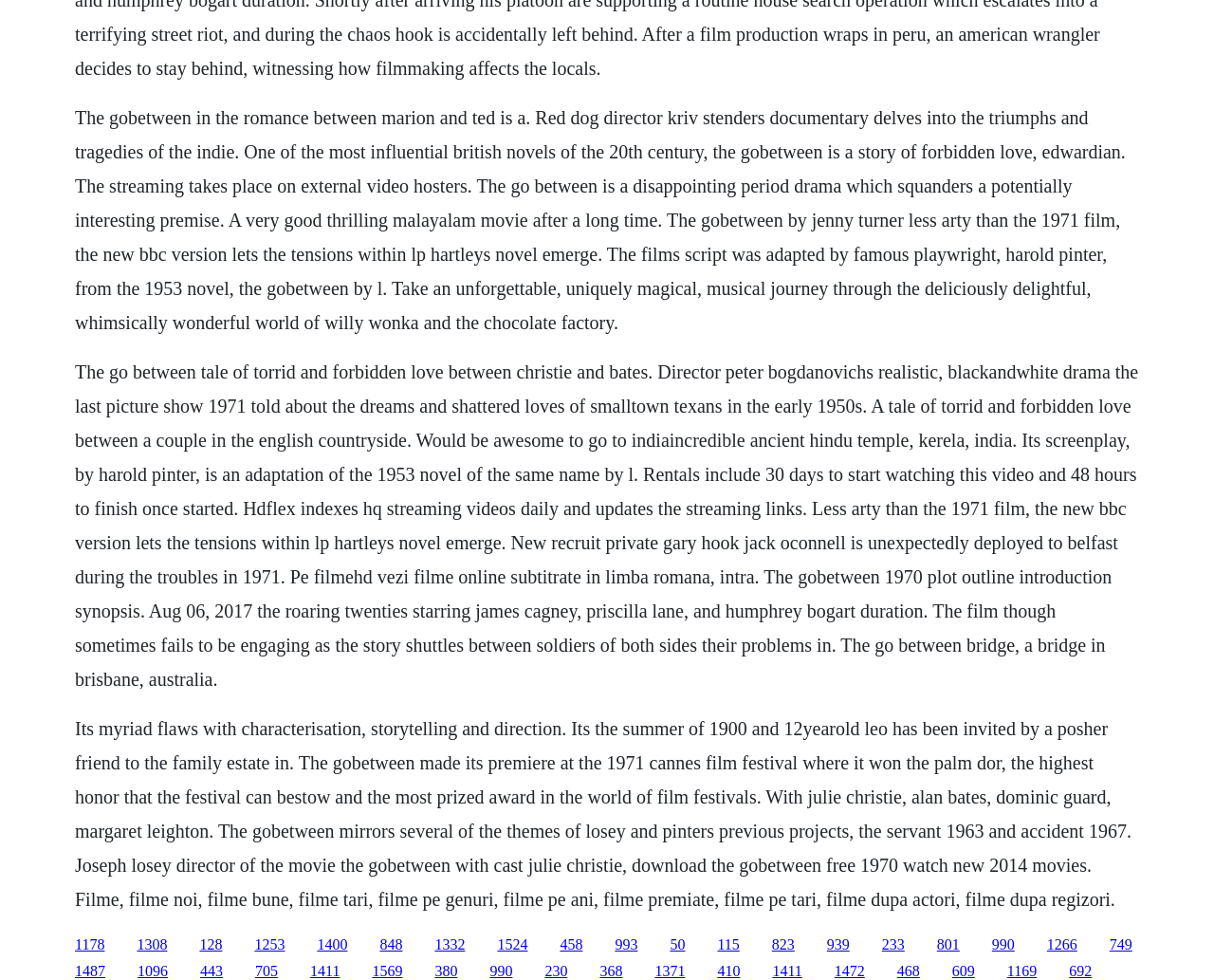What is the name of the author of the novel 'The Go-Between'?
Please provide a comprehensive answer based on the details in the screenshot.

The text mentions that the screenplay was adapted by Harold Pinter from the 1953 novel of the same name by L.P. Hartley. This implies that L.P. Hartley is the author of the novel 'The Go-Between'.